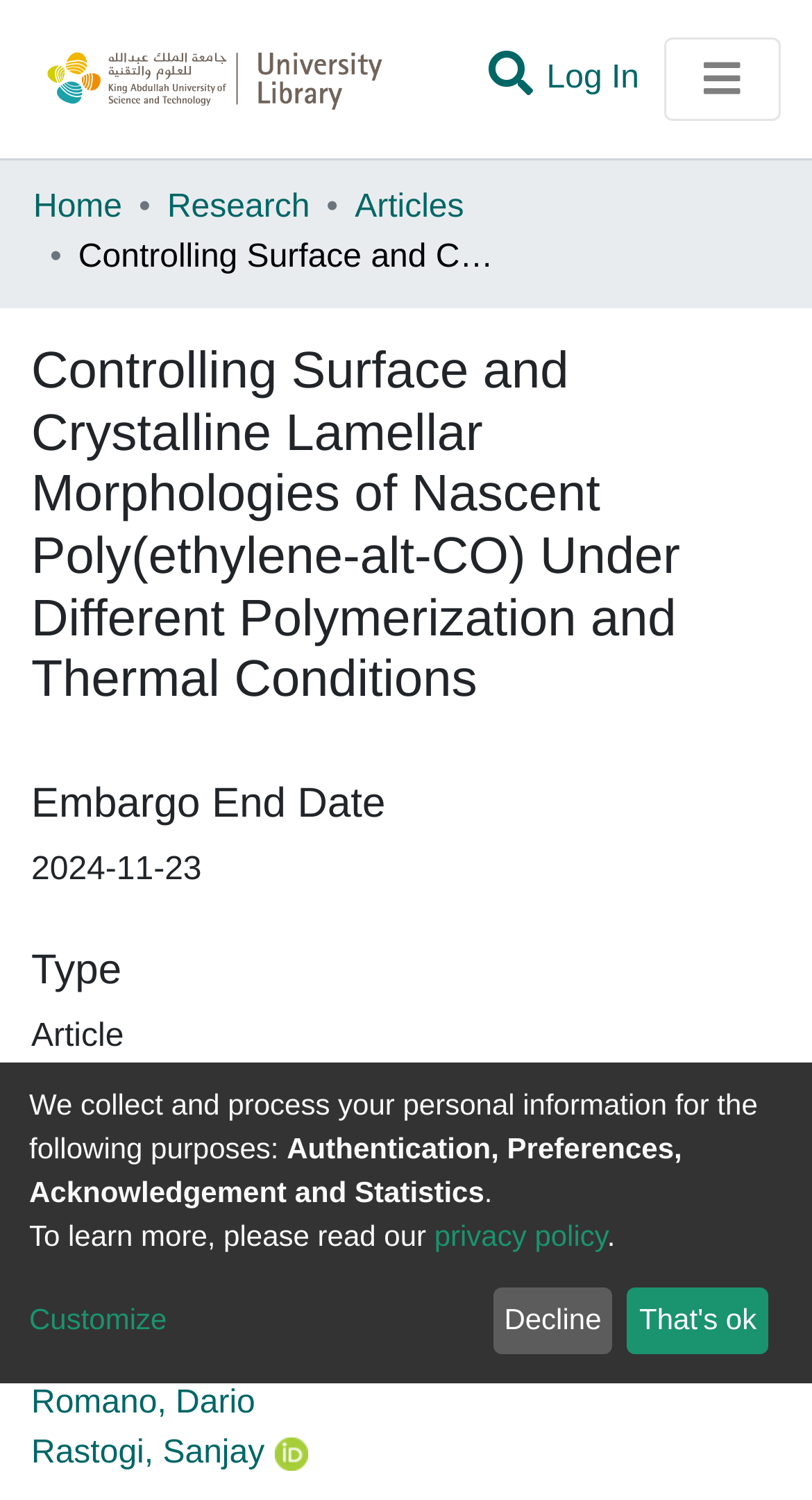Bounding box coordinates are specified in the format (top-left x, top-left y, bottom-right x, bottom-right y). All values are floating point numbers bounded between 0 and 1. Please provide the bounding box coordinate of the region this sentence describes: Puthiyaveettil, Mrudul T.

[0.038, 0.857, 0.473, 0.88]